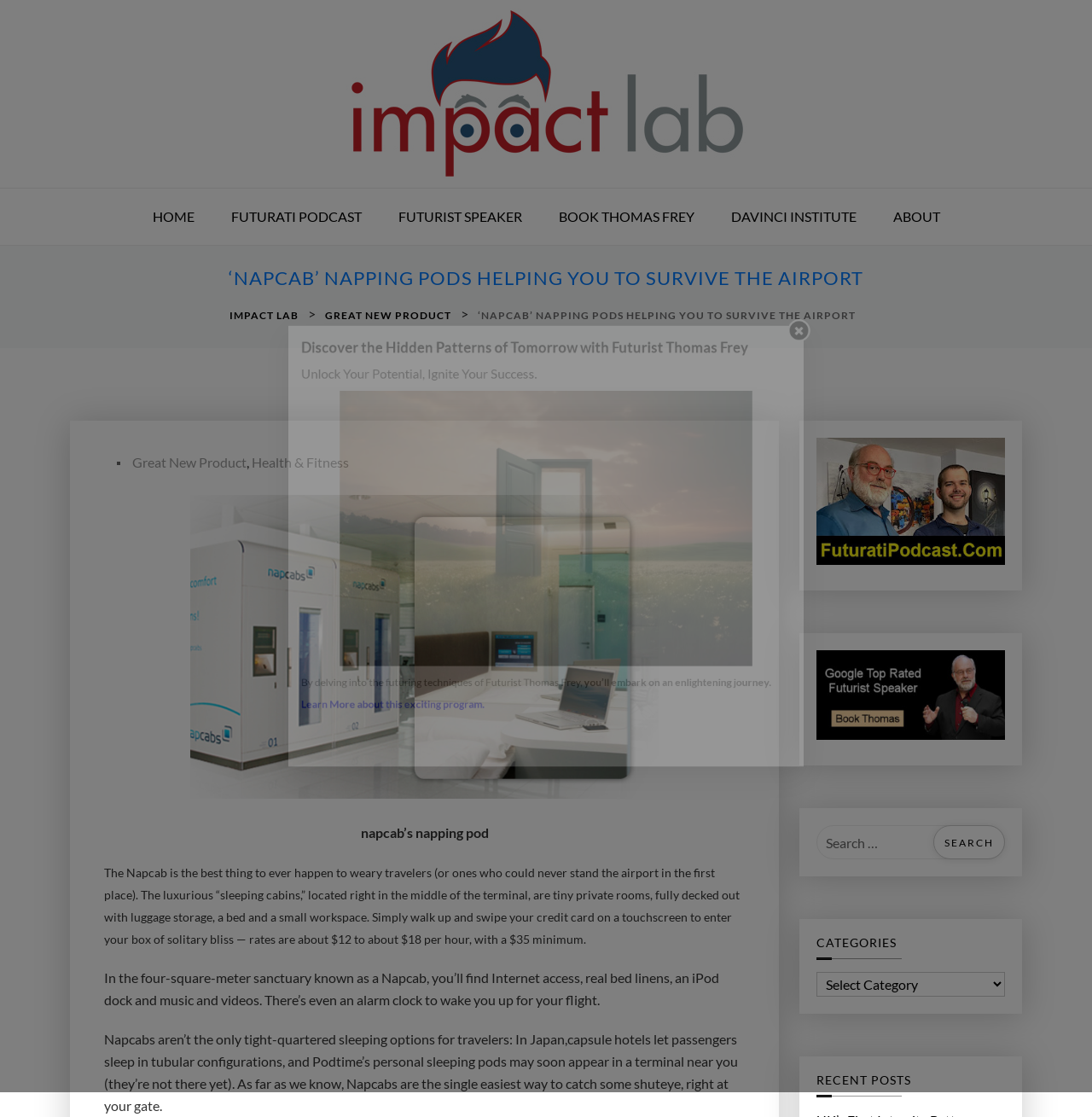Provide a short, one-word or phrase answer to the question below:
How much does it cost to use Napcab?

$12 to $18 per hour